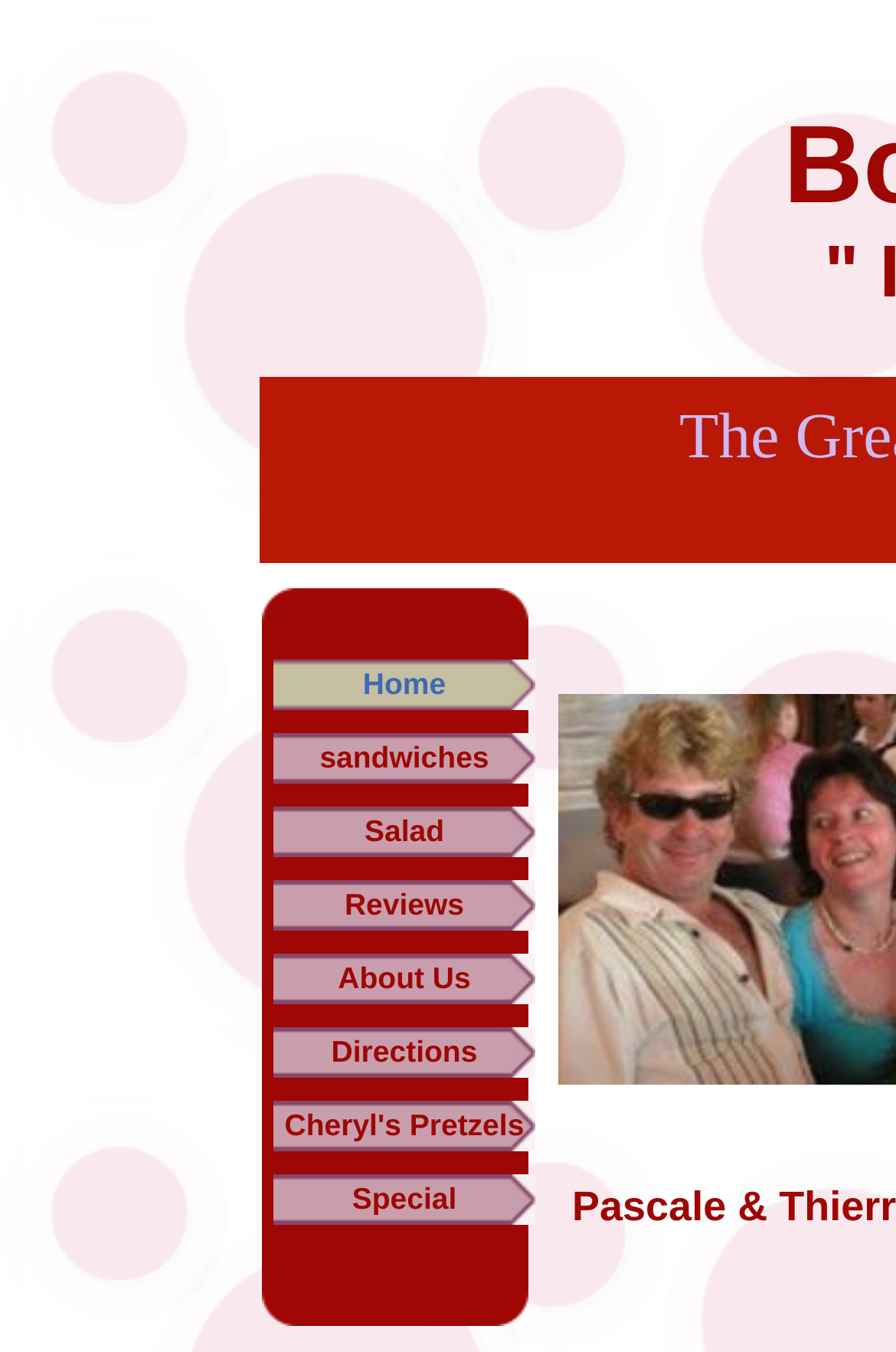Find and specify the bounding box coordinates that correspond to the clickable region for the instruction: "Read the Reviews".

[0.305, 0.651, 0.597, 0.688]